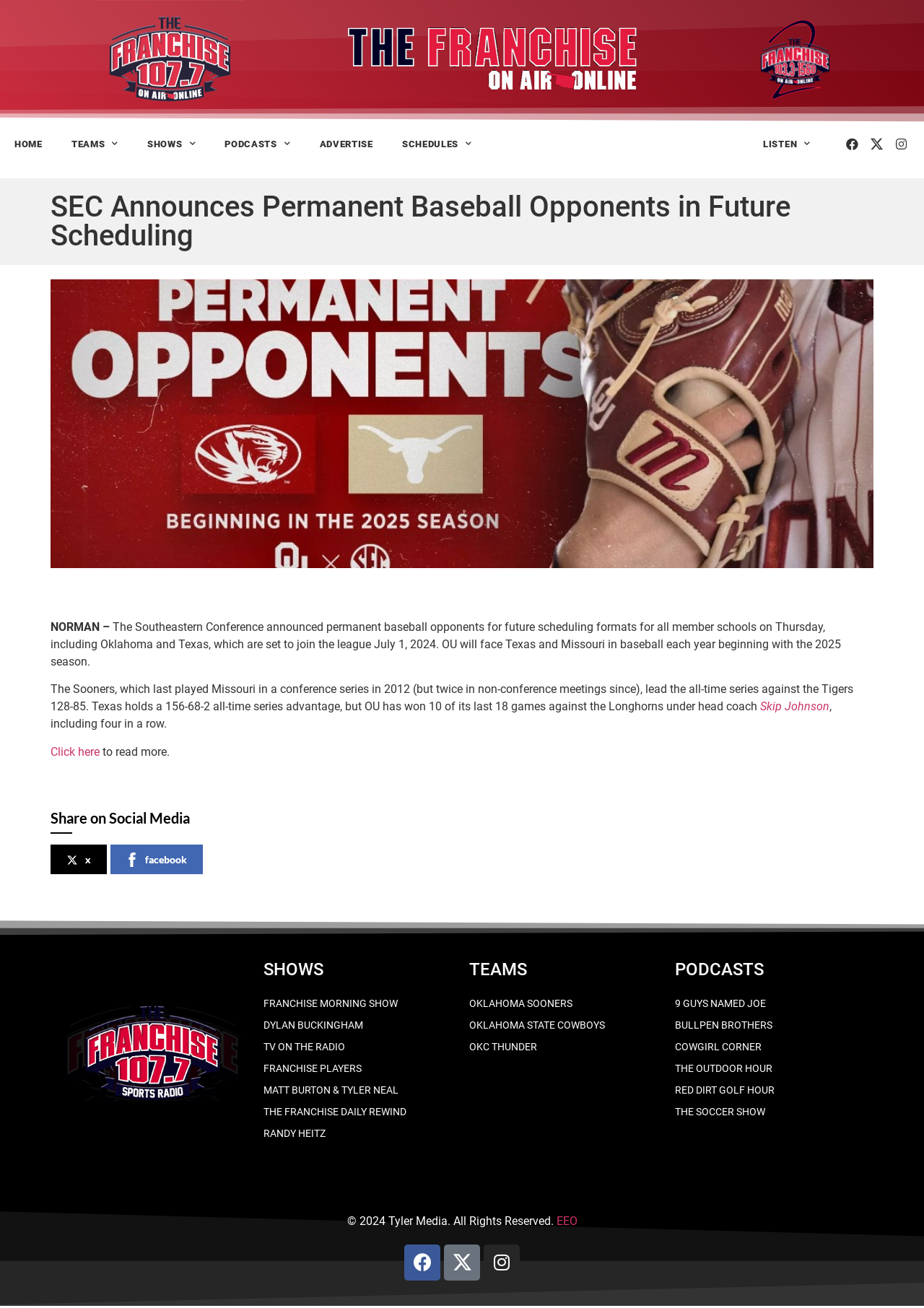Please find the bounding box coordinates of the section that needs to be clicked to achieve this instruction: "View OKLAHOMA SOONERS team page".

[0.508, 0.759, 0.715, 0.775]